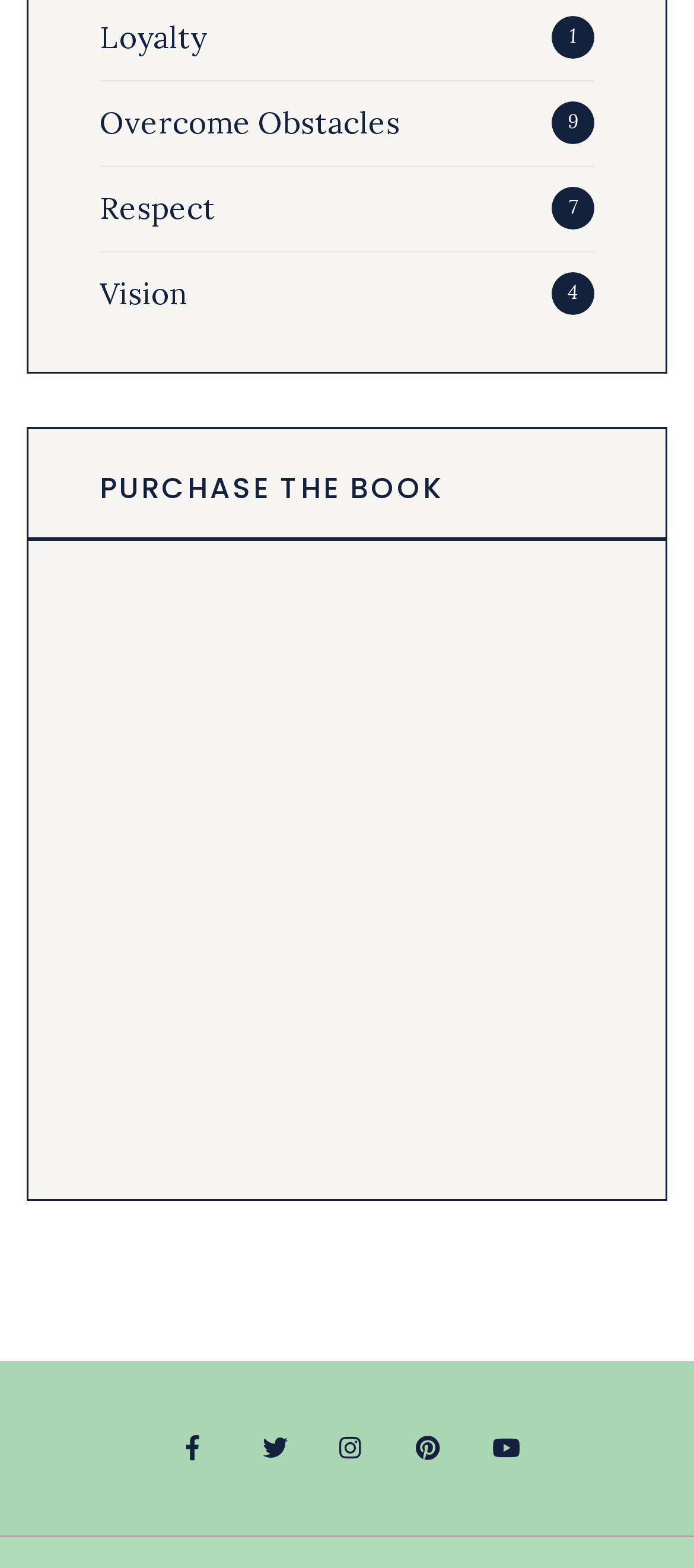Pinpoint the bounding box coordinates of the element that must be clicked to accomplish the following instruction: "Click on 'Overcome Obstacles'". The coordinates should be in the format of four float numbers between 0 and 1, i.e., [left, top, right, bottom].

[0.144, 0.066, 0.577, 0.091]